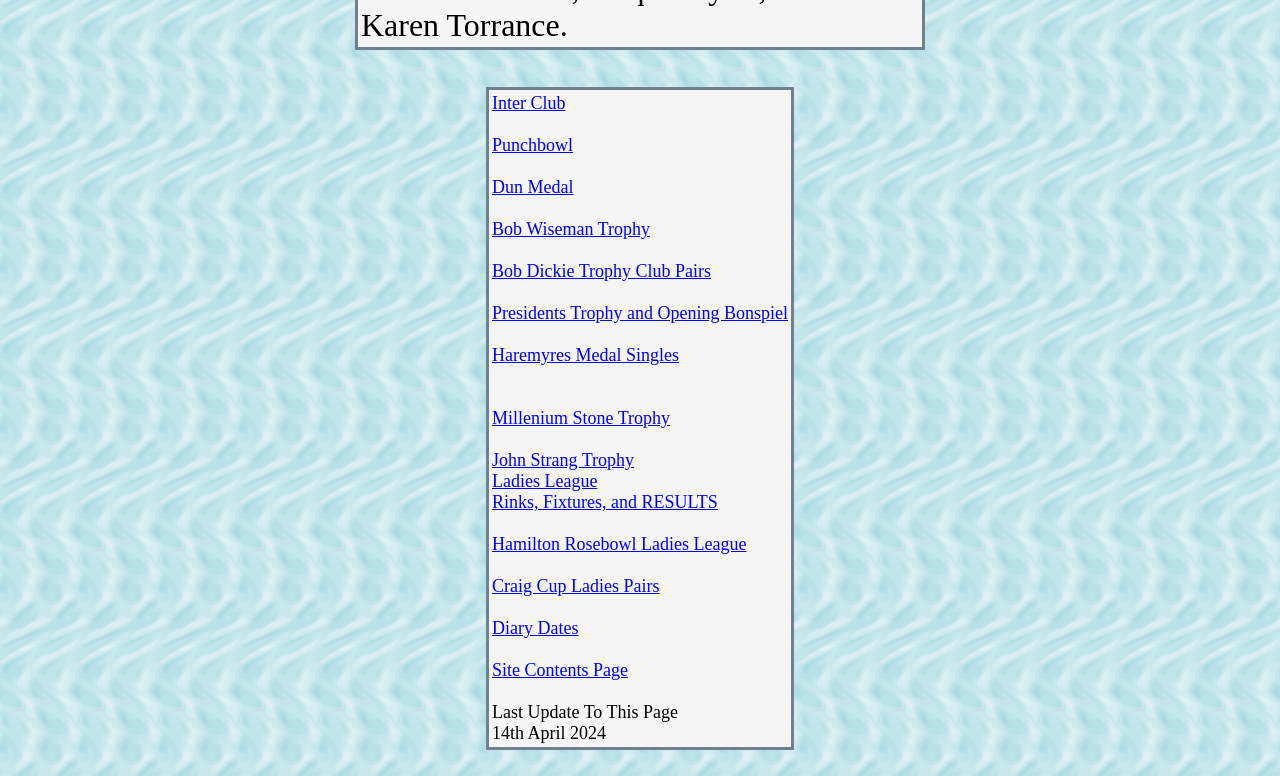Reply to the question with a single word or phrase:
What type of content is present on the webpage?

Trophy information and fixtures